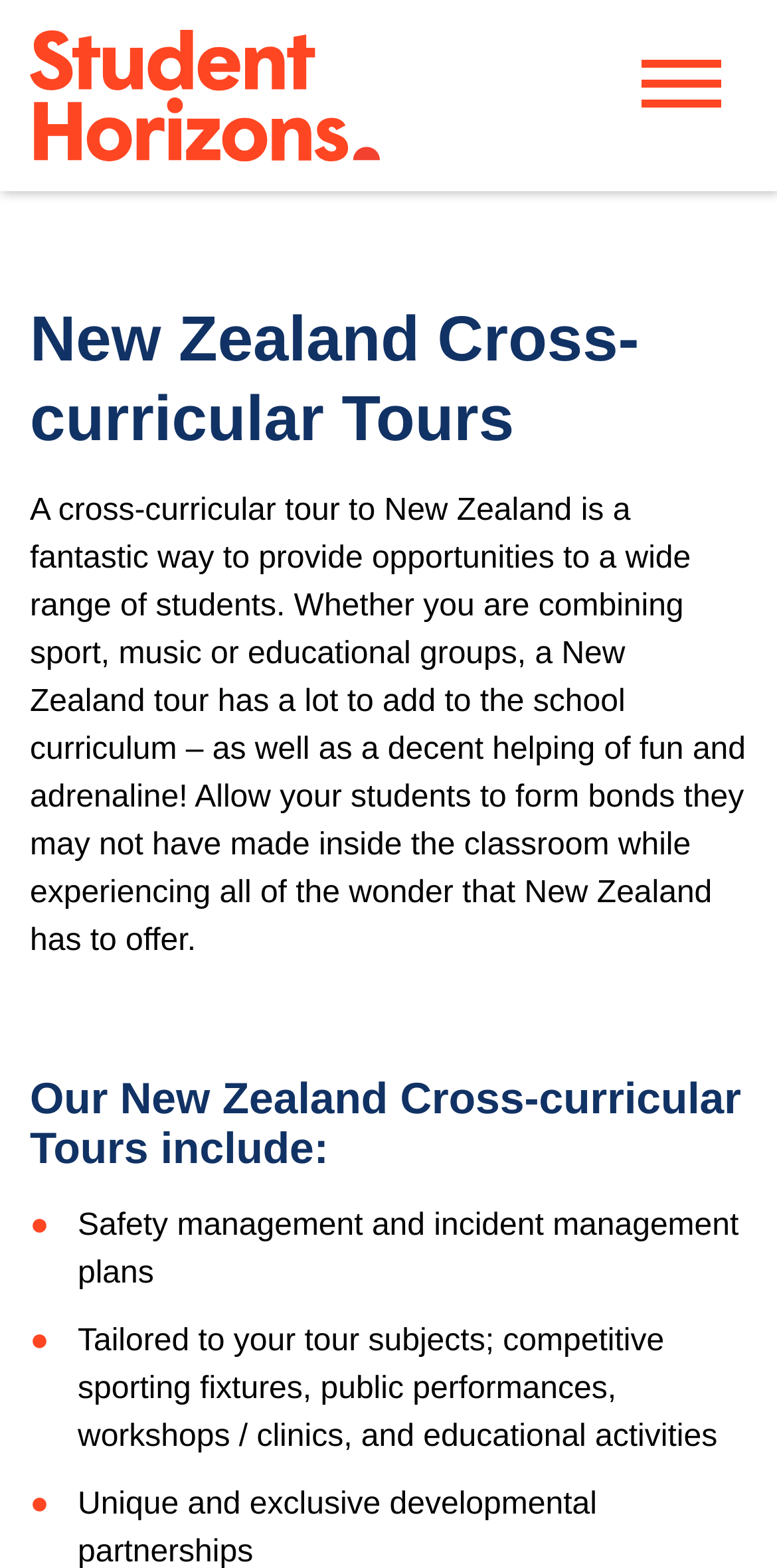Extract the primary header of the webpage and generate its text.

New Zealand Cross-curricular Tours